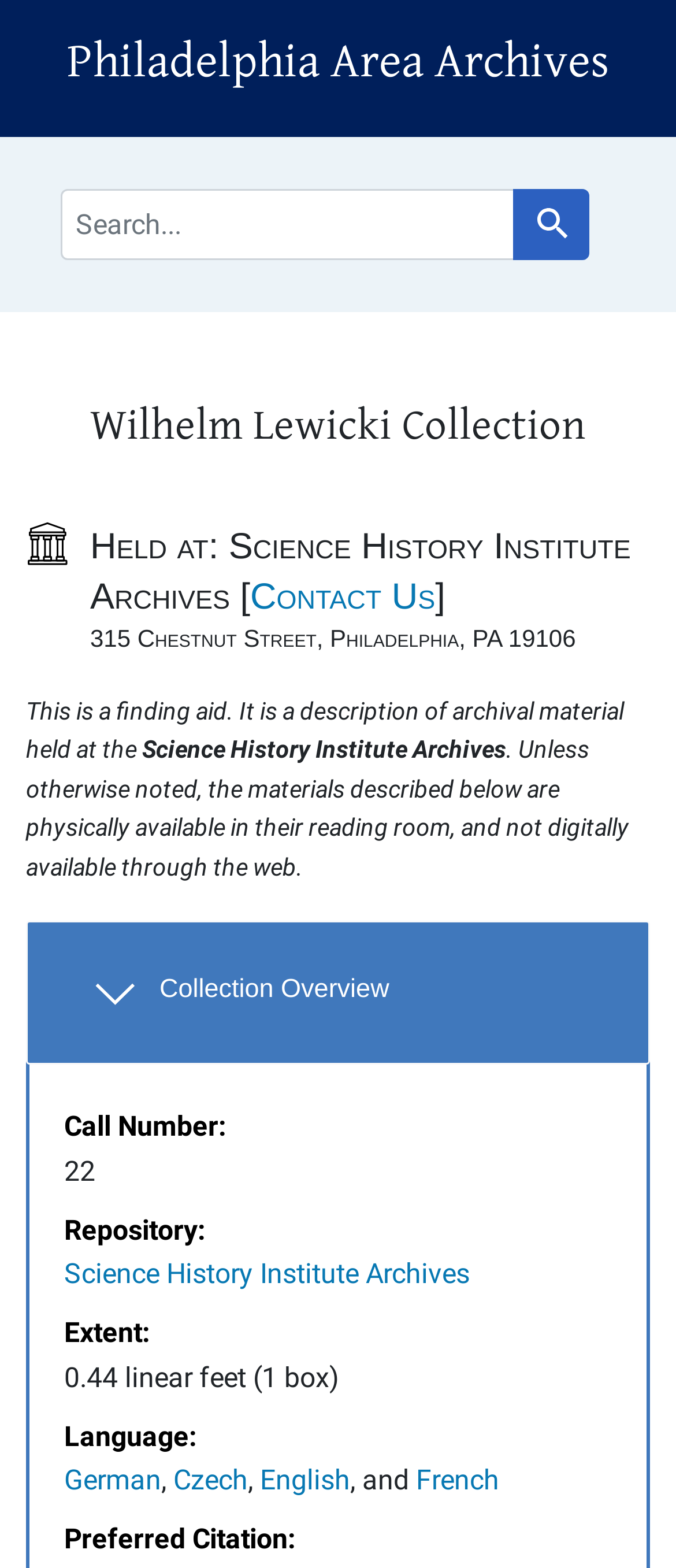Bounding box coordinates are given in the format (top-left x, top-left y, bottom-right x, bottom-right y). All values should be floating point numbers between 0 and 1. Provide the bounding box coordinate for the UI element described as: Search Search

[0.759, 0.12, 0.872, 0.165]